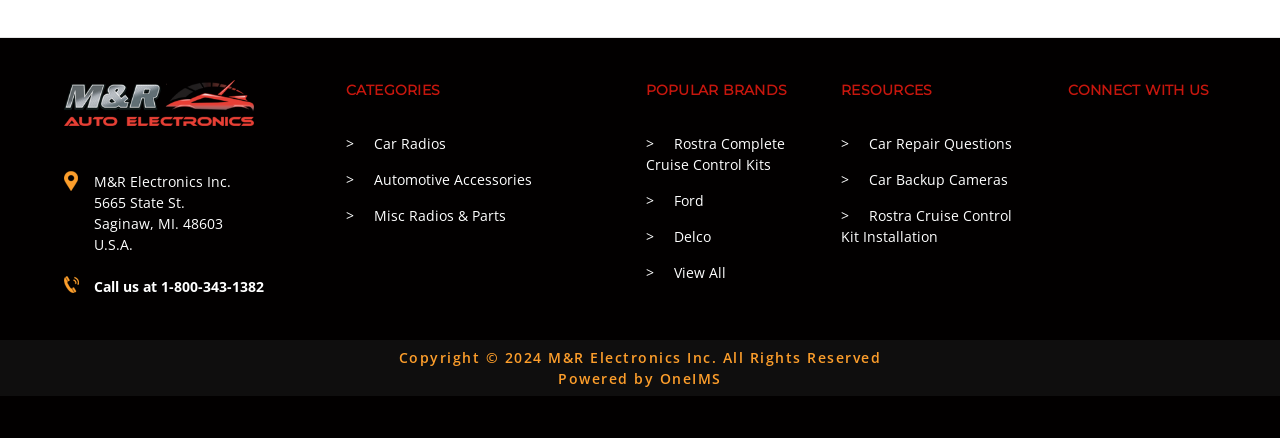What is the phone number?
Provide an in-depth answer to the question, covering all aspects.

The phone number can be found in the top section of the webpage, where it is written as 'Call us at 1-800-343-1382'.